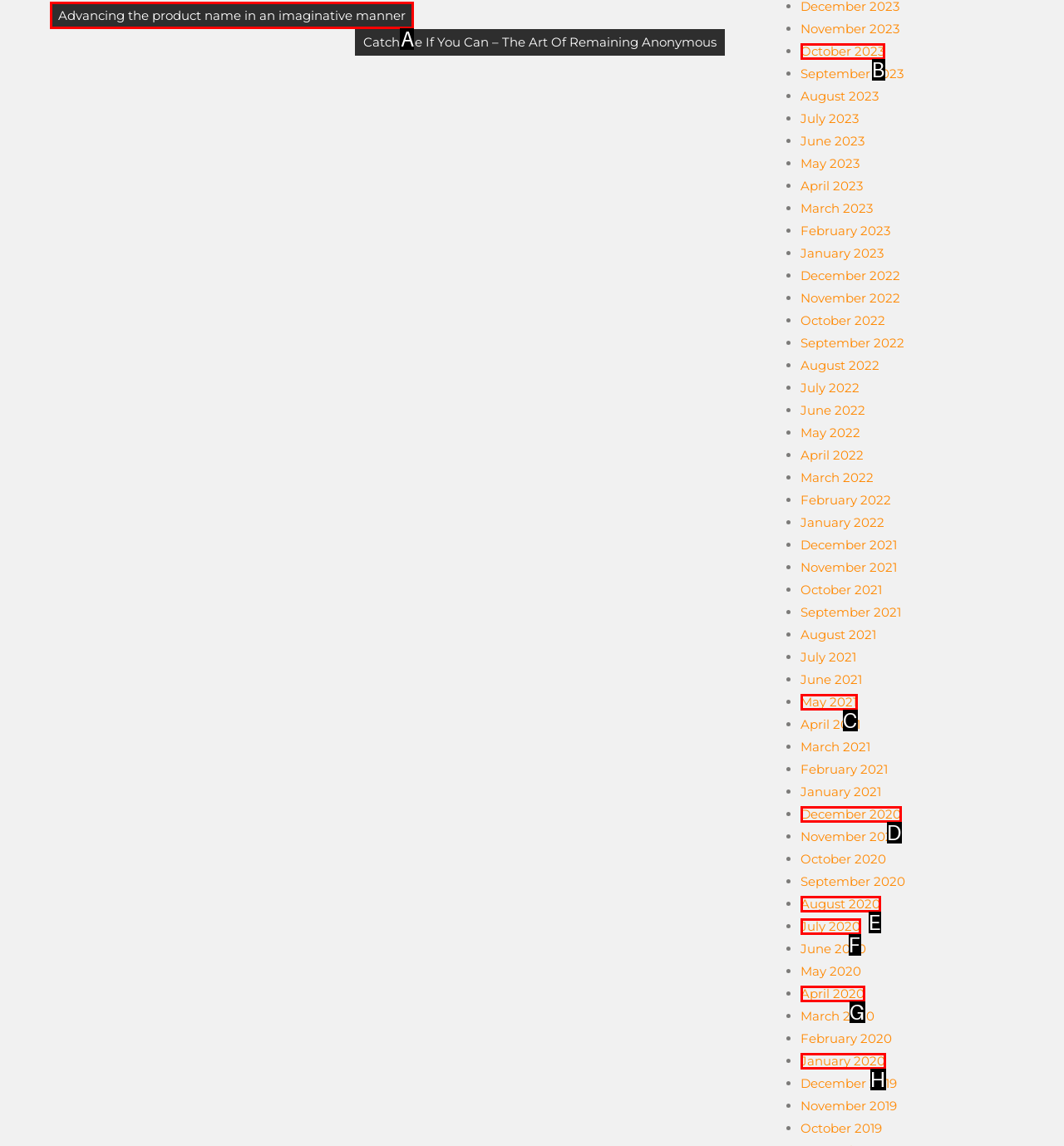Identify the letter of the UI element you should interact with to perform the task: View the department of ophthalmology and visual sciences
Reply with the appropriate letter of the option.

None